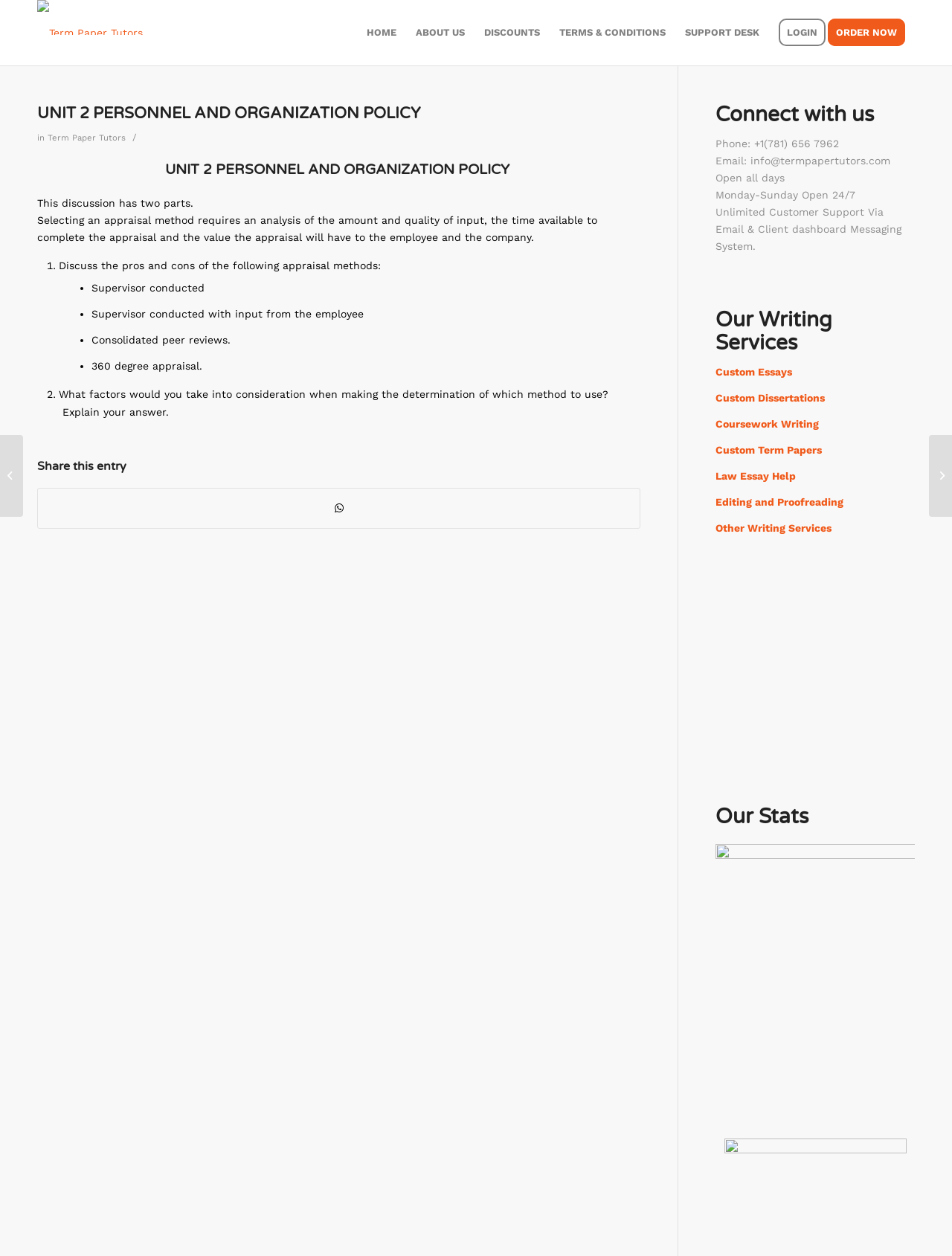Show me the bounding box coordinates of the clickable region to achieve the task as per the instruction: "Click on Assignment 1: Assess Organizational Readiness".

[0.0, 0.346, 0.024, 0.411]